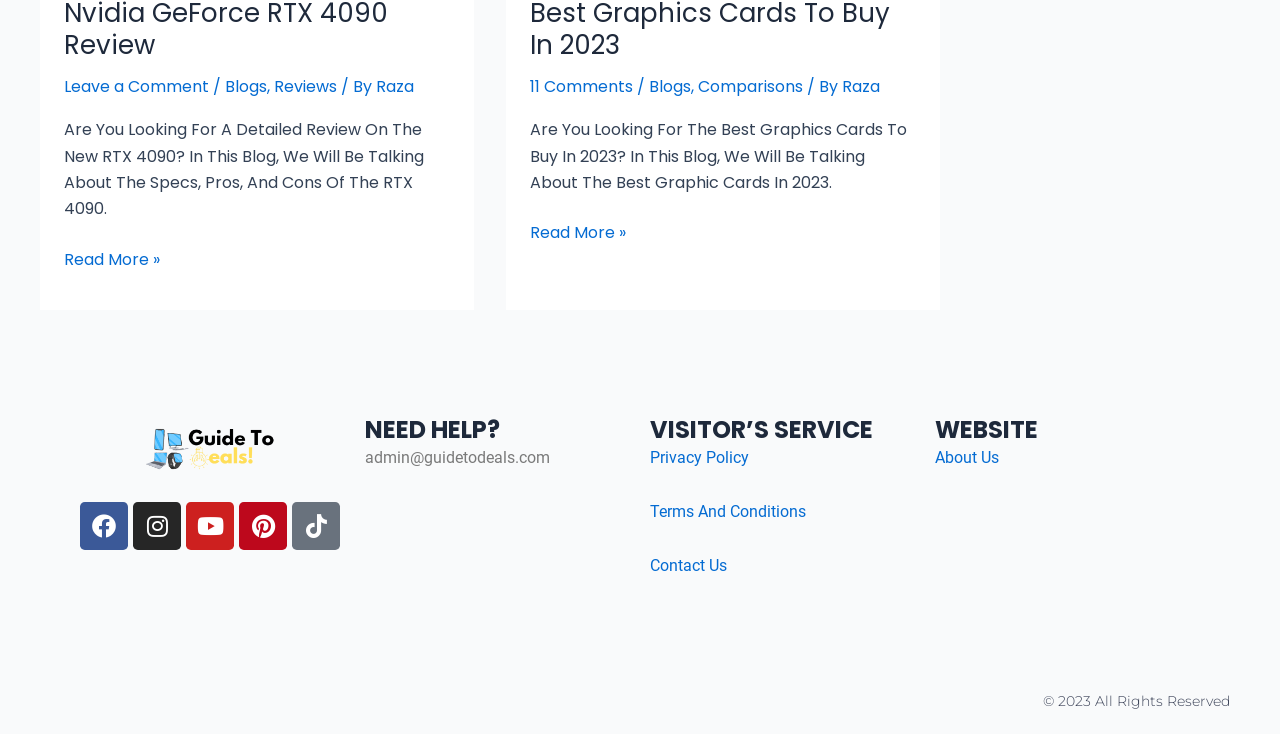Determine the bounding box coordinates of the section to be clicked to follow the instruction: "Read more about the Nvidia GeForce RTX 4090 Review". The coordinates should be given as four float numbers between 0 and 1, formatted as [left, top, right, bottom].

[0.05, 0.336, 0.125, 0.372]